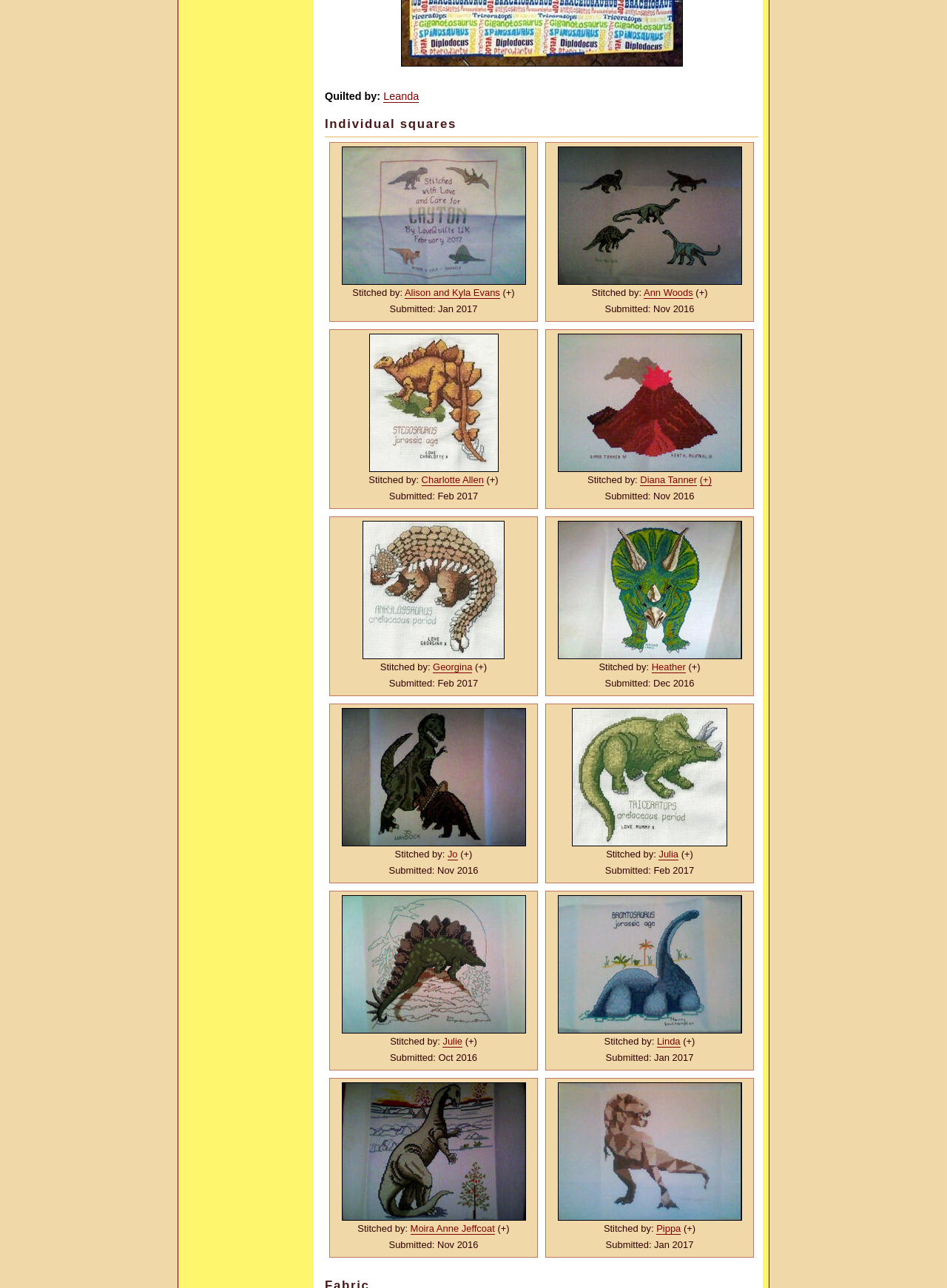Pinpoint the bounding box coordinates of the element that must be clicked to accomplish the following instruction: "Click on Alison and Kyla Evans". The coordinates should be in the format of four float numbers between 0 and 1, i.e., [left, top, right, bottom].

[0.427, 0.223, 0.528, 0.232]